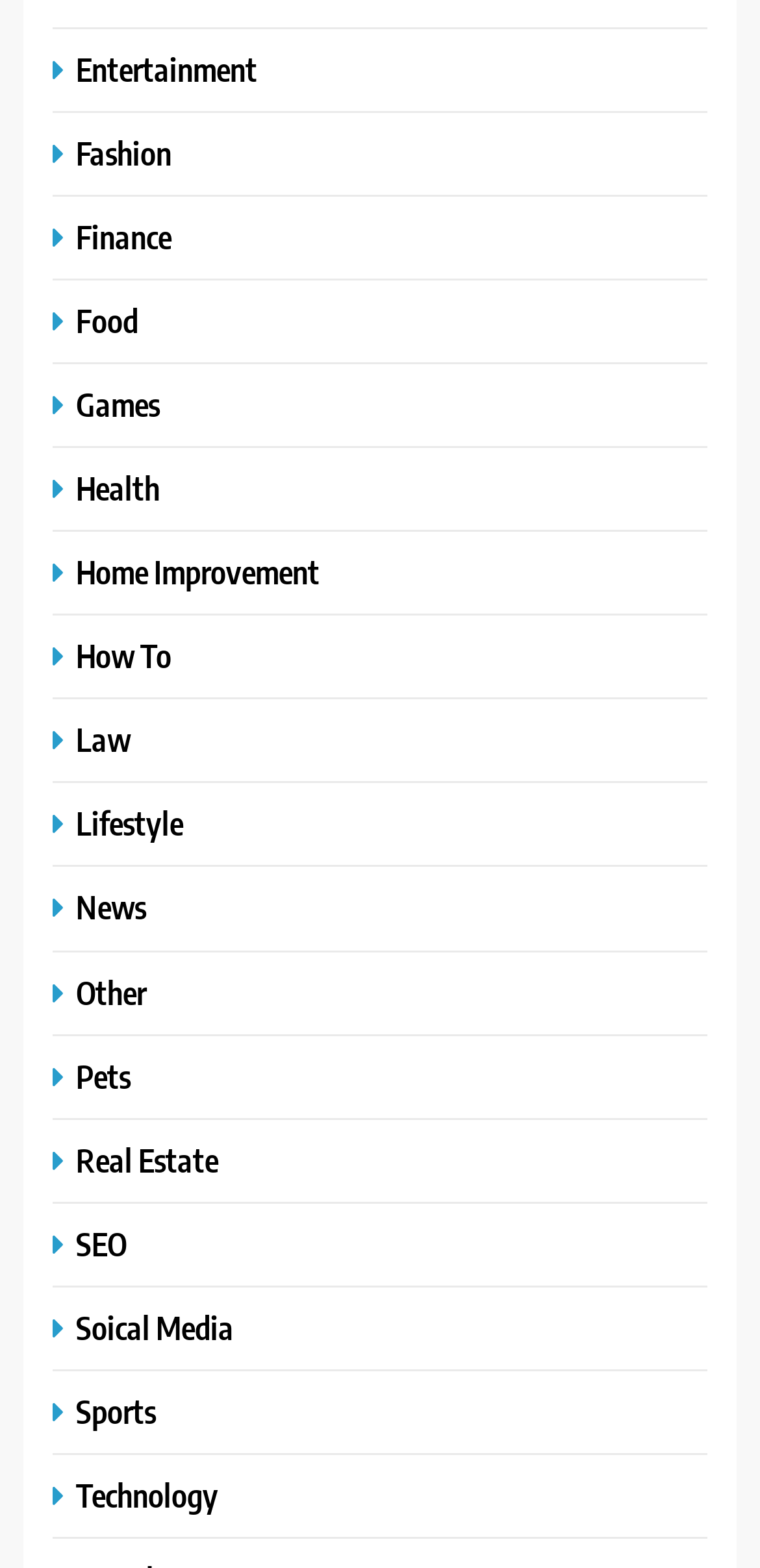Please provide the bounding box coordinates for the element that needs to be clicked to perform the instruction: "Learn about Home Improvement". The coordinates must consist of four float numbers between 0 and 1, formatted as [left, top, right, bottom].

[0.069, 0.352, 0.433, 0.378]